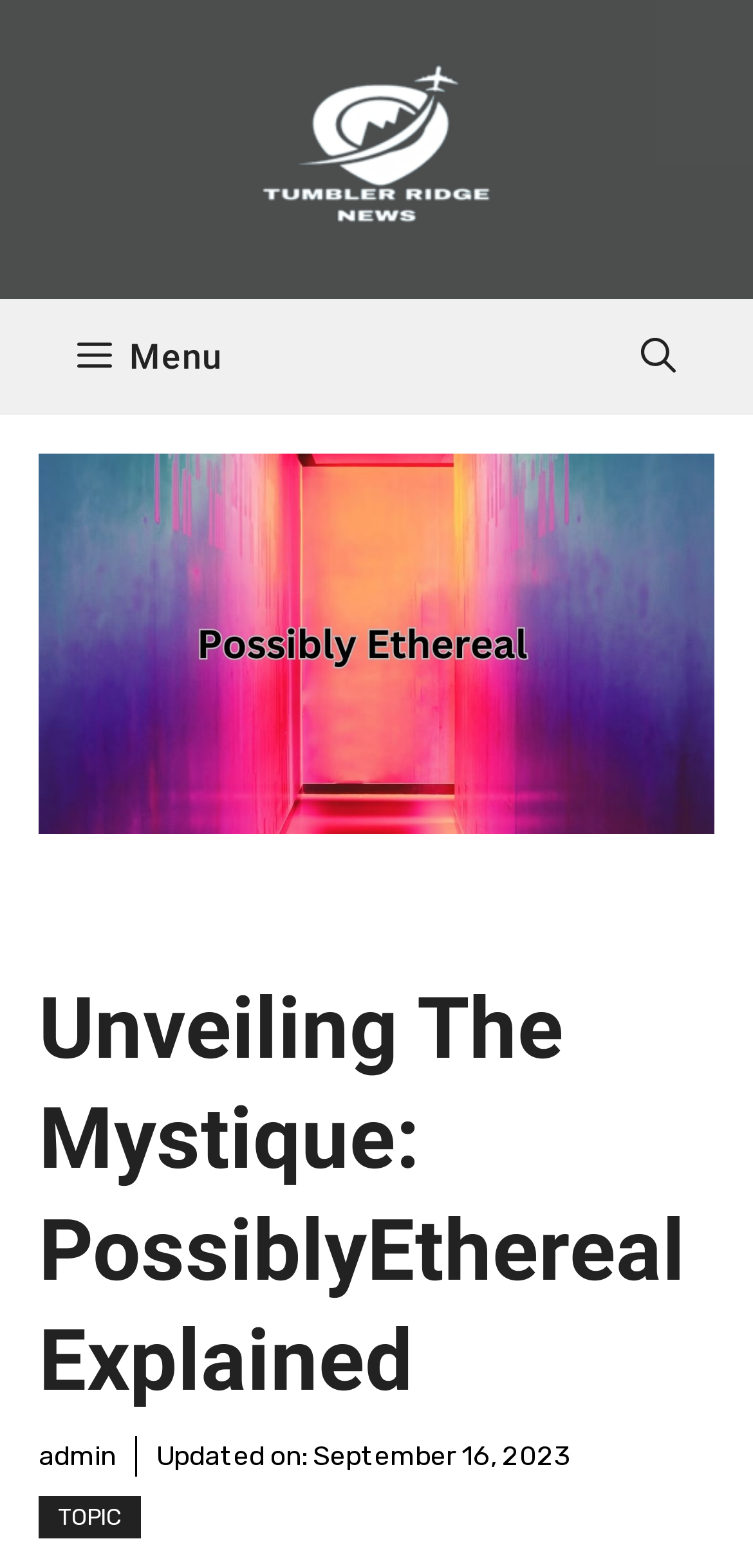Extract the bounding box coordinates of the UI element described by: "Topic". The coordinates should include four float numbers ranging from 0 to 1, e.g., [left, top, right, bottom].

[0.051, 0.954, 0.187, 0.981]